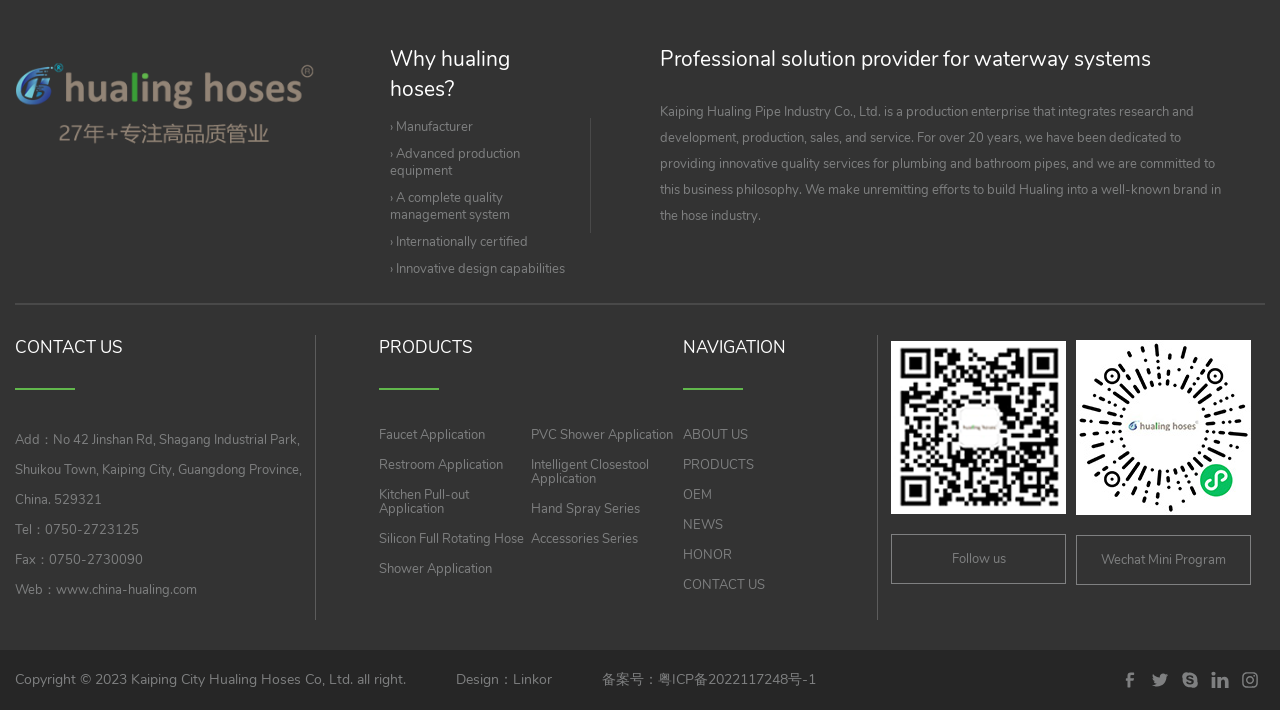Highlight the bounding box coordinates of the region I should click on to meet the following instruction: "Follow on Wechat Mini Program".

[0.86, 0.776, 0.958, 0.801]